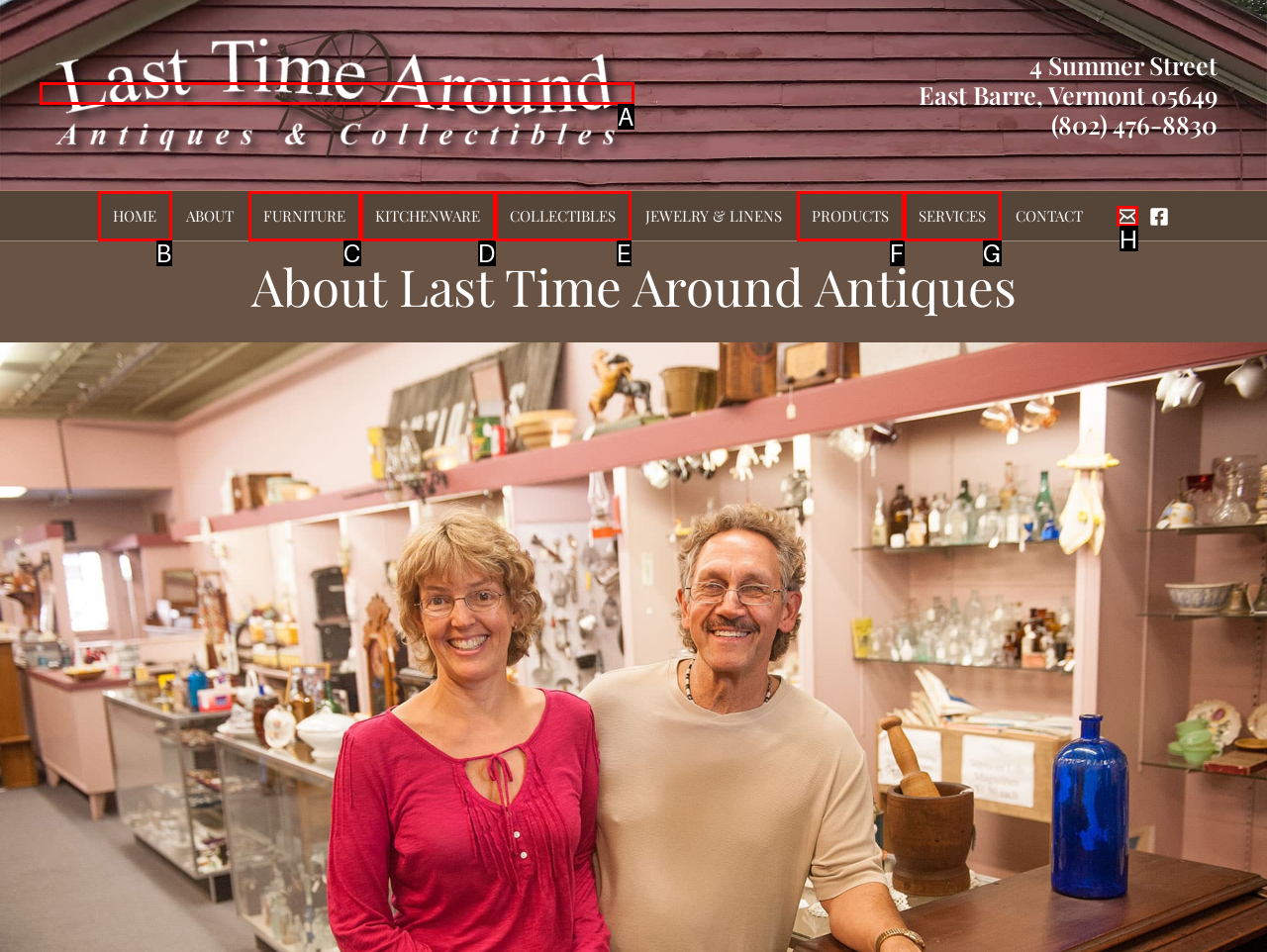For the task: email the store, identify the HTML element to click.
Provide the letter corresponding to the right choice from the given options.

H